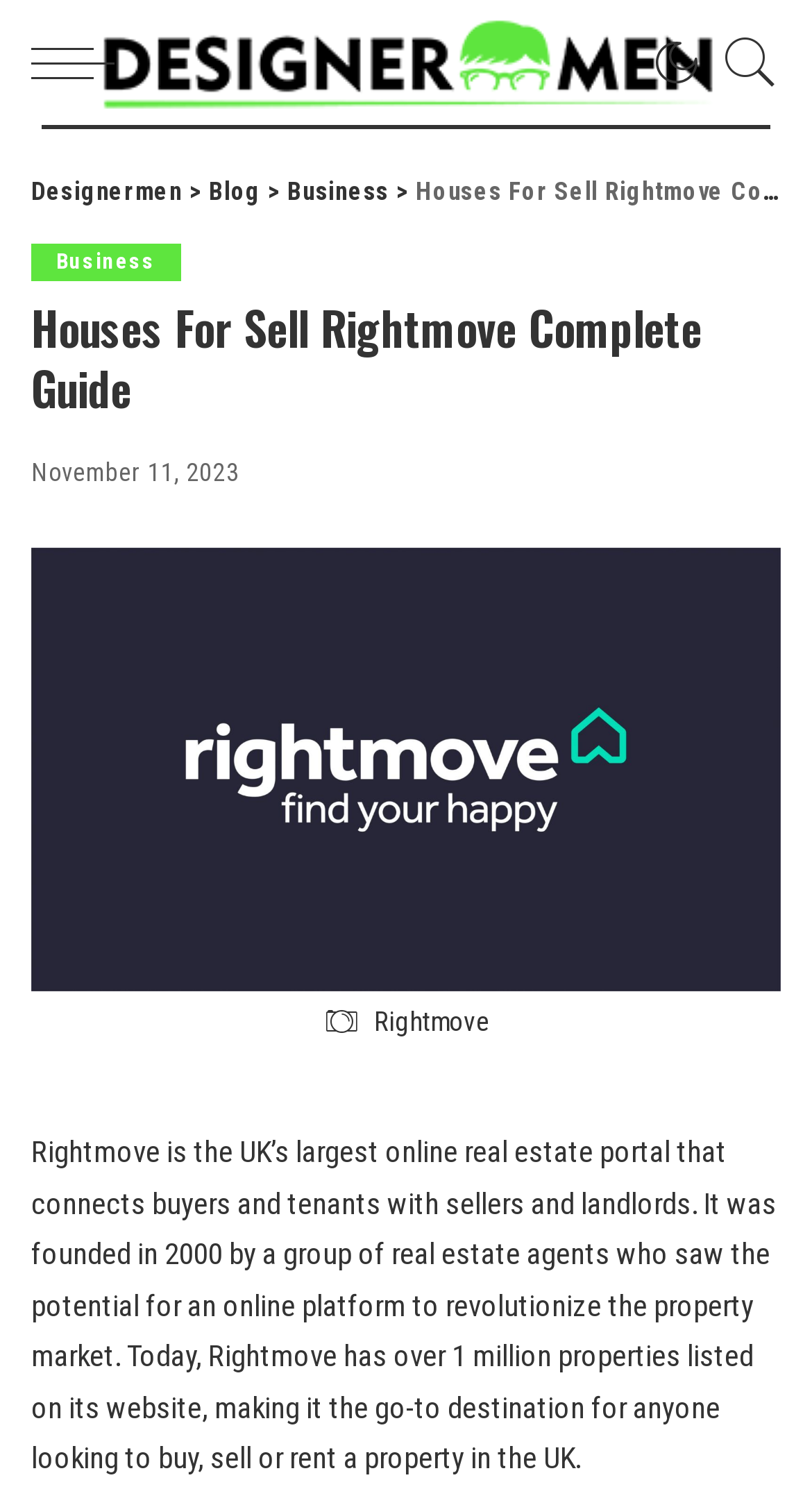Find the bounding box coordinates for the HTML element specified by: "Designermen".

[0.038, 0.117, 0.225, 0.137]